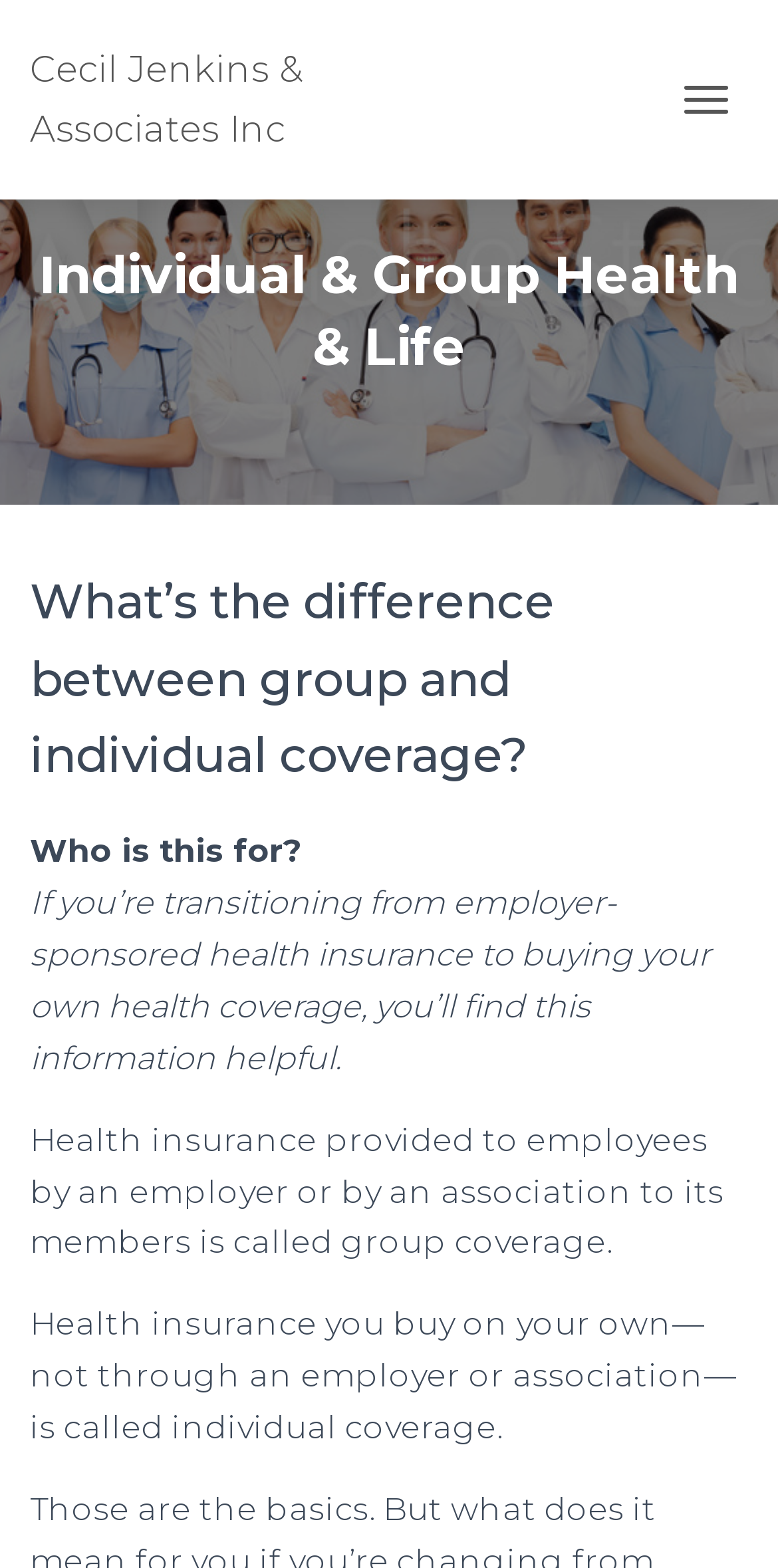What is the type of insurance provided by an employer?
Based on the content of the image, thoroughly explain and answer the question.

According to the webpage, 'Health insurance provided to employees by an employer or by an association to its members is called group coverage.' This information is found in the StaticText element with the text 'Health insurance provided to employees by an employer or by an association to its members is called group coverage.'